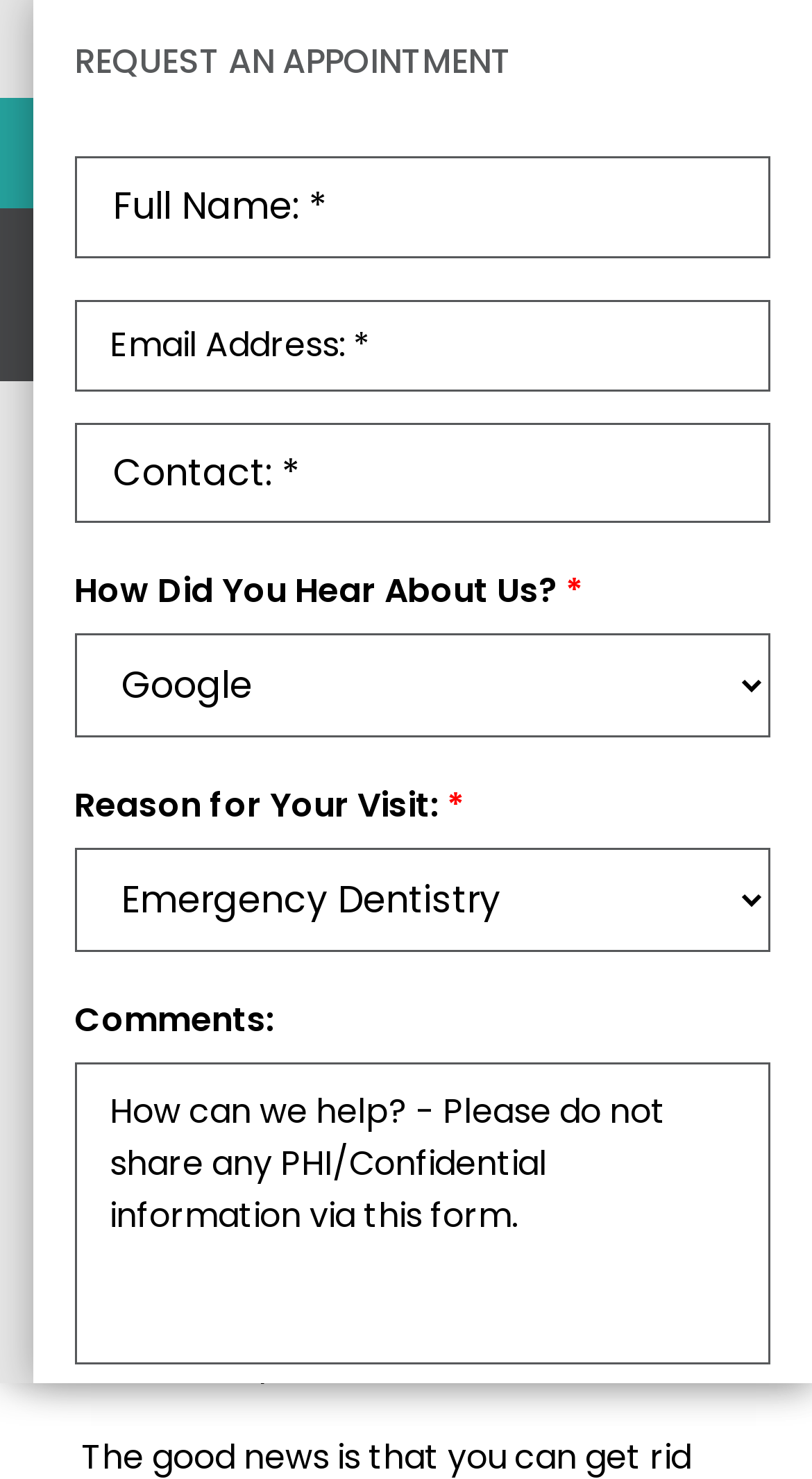Write a detailed summary of the webpage.

The webpage is about Invisalign treatment for overbite issues. At the top-left corner, there is a link to "Smile360 Family Dentistry of Rancho Cucamonga" accompanied by an image of the same name. Below this, there are two social media icons, represented by '\uf3c5' and '\uf0e0', and two more icons, '\ue093' and '\ue09a', positioned above the main content.

The main heading, "How Can Invisalign Work On Overbite To Fix It?", is centered at the top of the page. Below this, there is a publication date, "February 15, 2023", and a view count, "4913 Views". The main content starts with a question, "Can Invisalign fix an overbite?", and answers it affirmatively. It then explains what an overbite is and its potential problems.

On the right side of the page, there is a section to request an appointment. This section has a heading, "REQUEST AN APPOINTMENT", and contains several form fields, including text boxes for full name, email address, and contact information, as well as combo boxes for selecting options. There is also a text box for comments and a button to submit the request.

At the bottom-right corner, there is a button to open the toolbar accessibility tools, accompanied by an image of the same name.